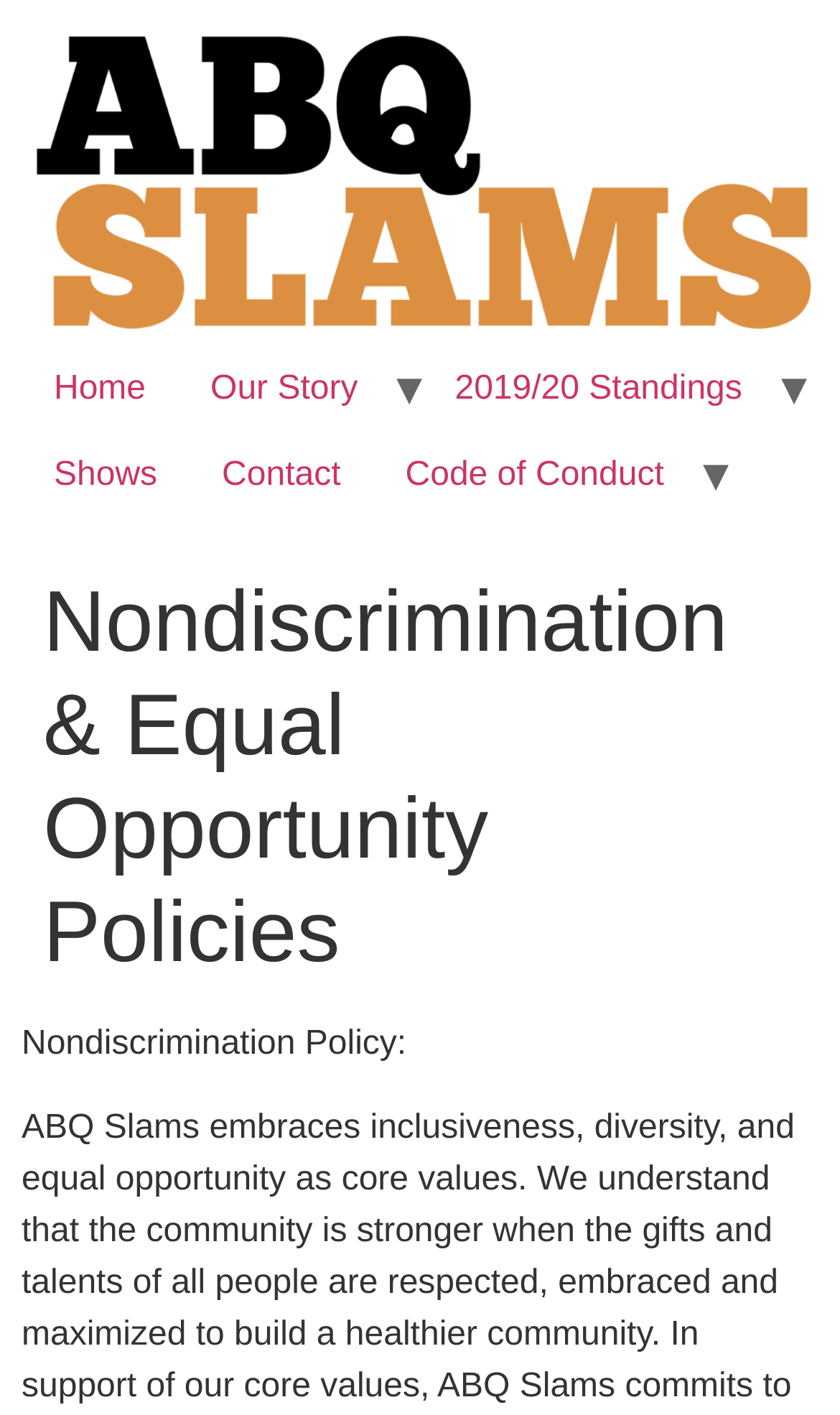What is the name of the organization?
Provide a fully detailed and comprehensive answer to the question.

I found the answer by looking at the top-left corner of the webpage, where I saw a link and an image with the same name 'ABQSlams'.